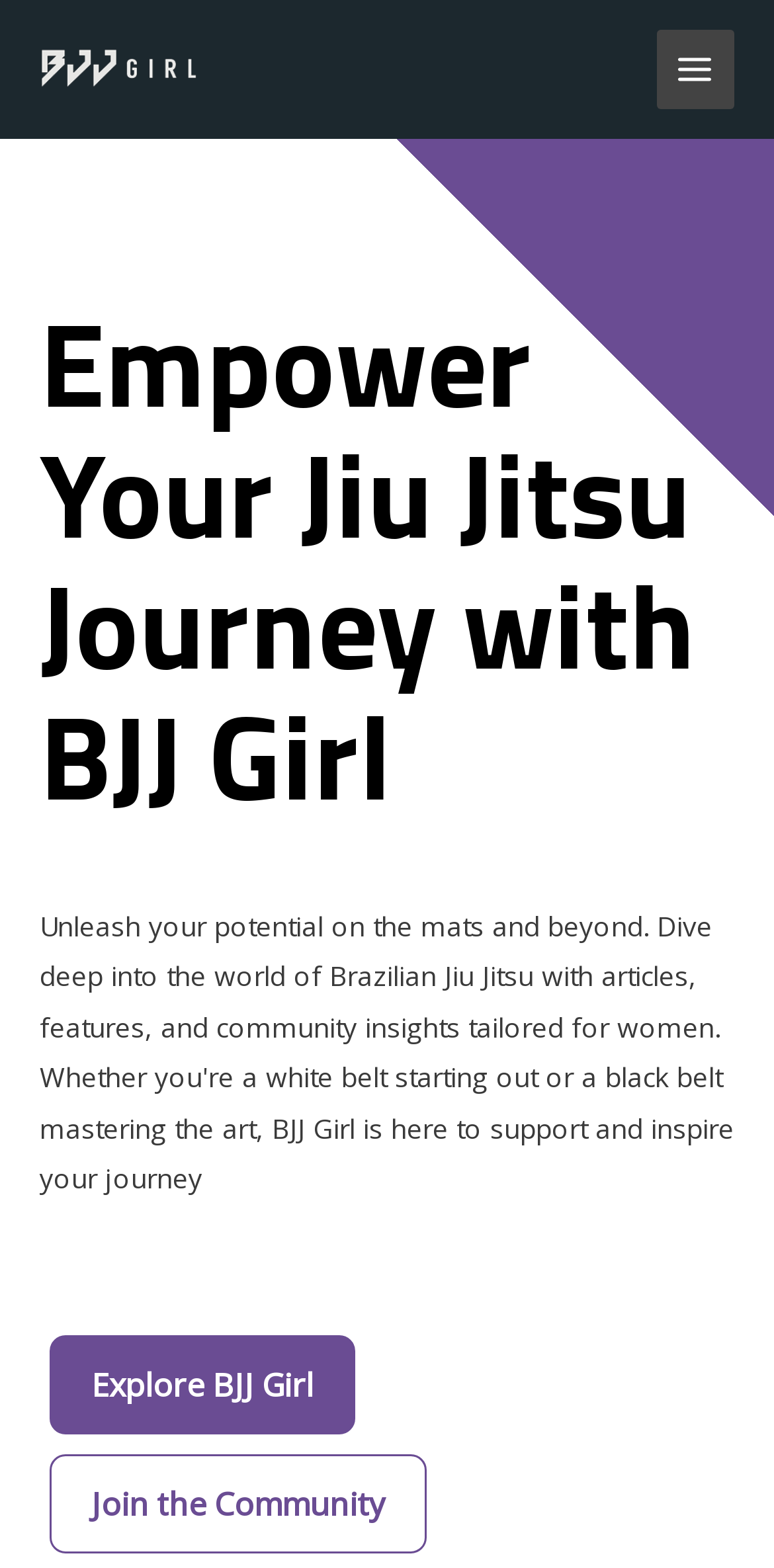Is the website focused on a specific gender?
Give a thorough and detailed response to the question.

The website's name 'BJJ Girl' and the theme of Brazilian Jiu Jitsu suggest that the website is focused on women or girls who practice Brazilian Jiu Jitsu. The use of 'Girl' in the website's name implies a focus on the female gender.